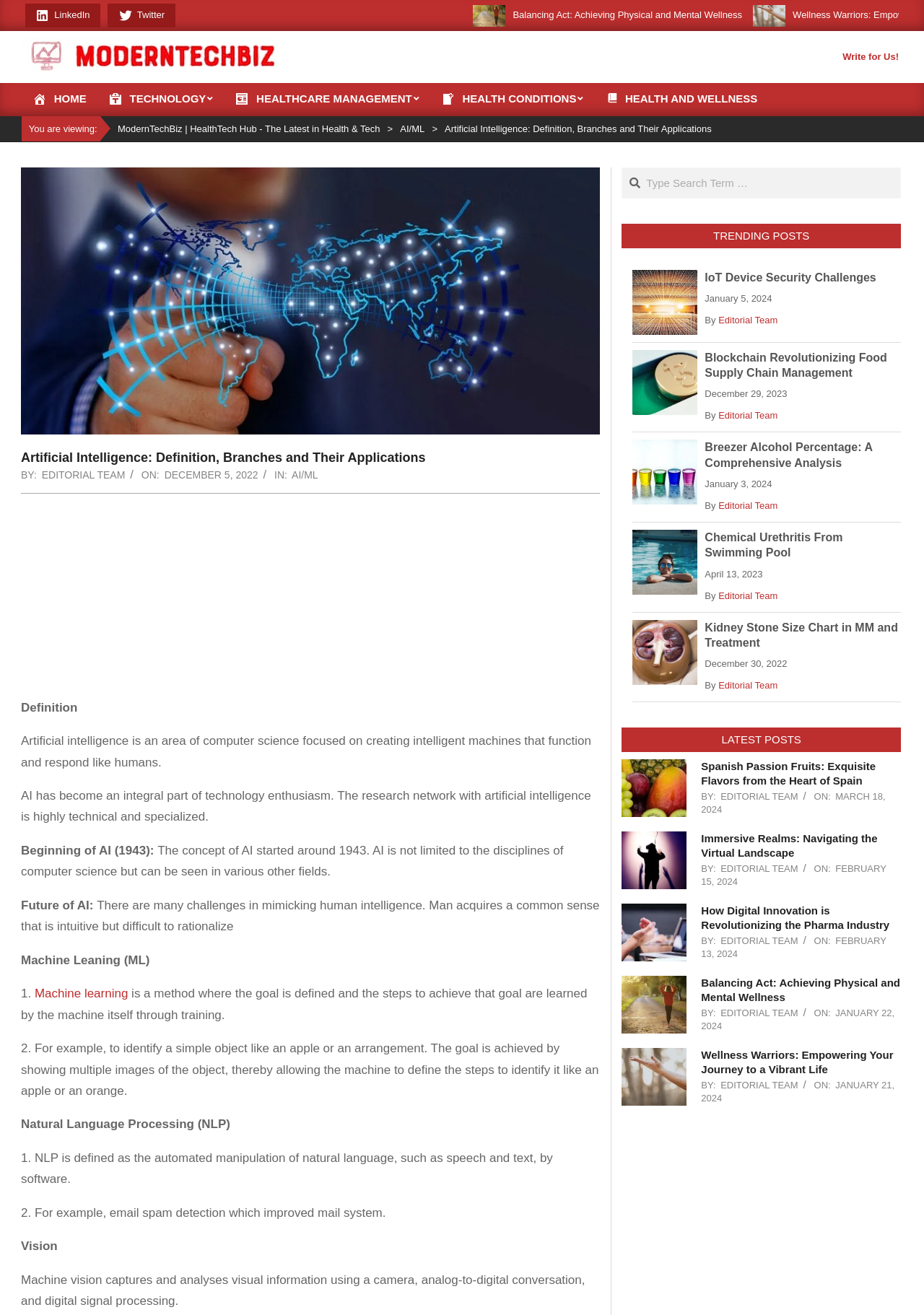Answer the question below using just one word or a short phrase: 
What is the date of the article 'Blockchain Revolutionizing Food Supply Chain Management'?

December 29, 2023